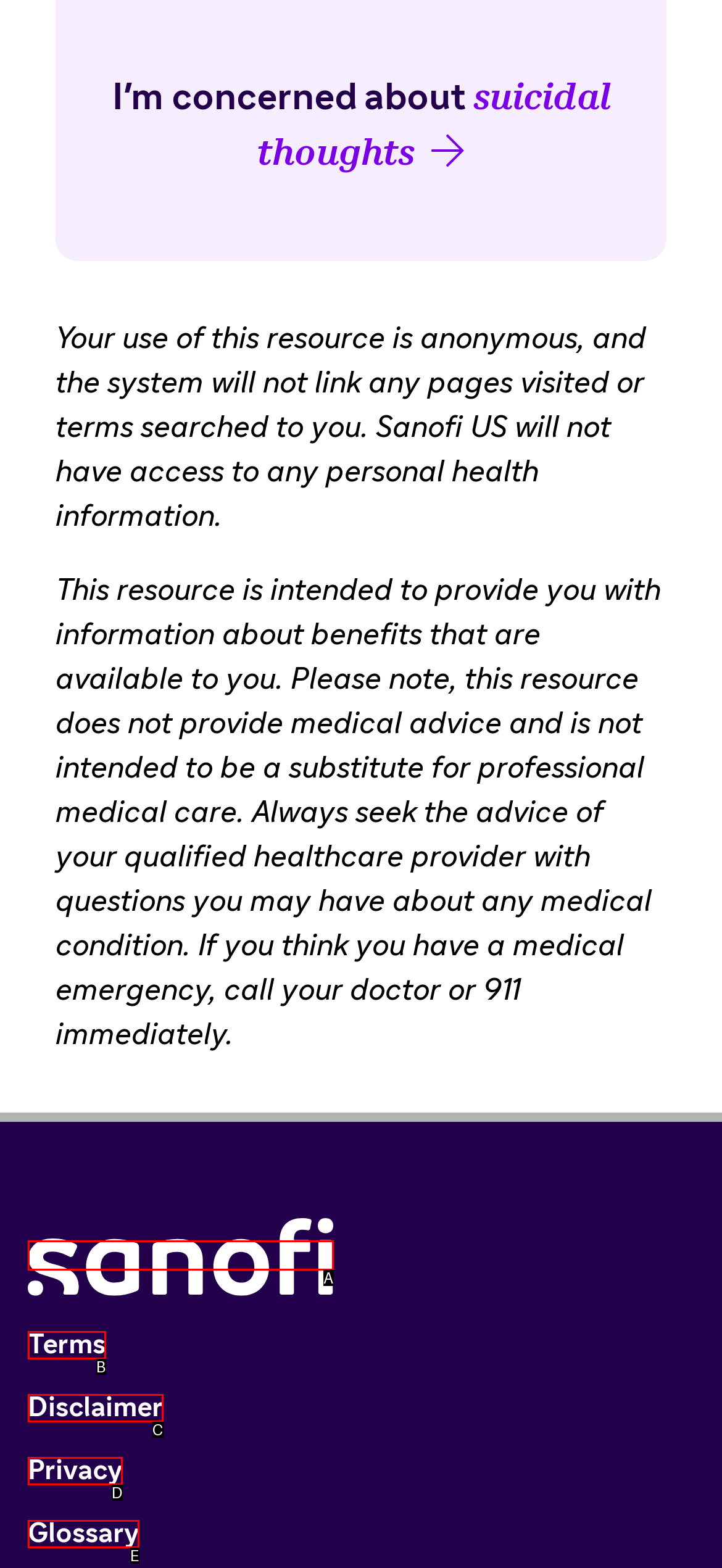Tell me which one HTML element best matches the description: Back to Home
Answer with the option's letter from the given choices directly.

A